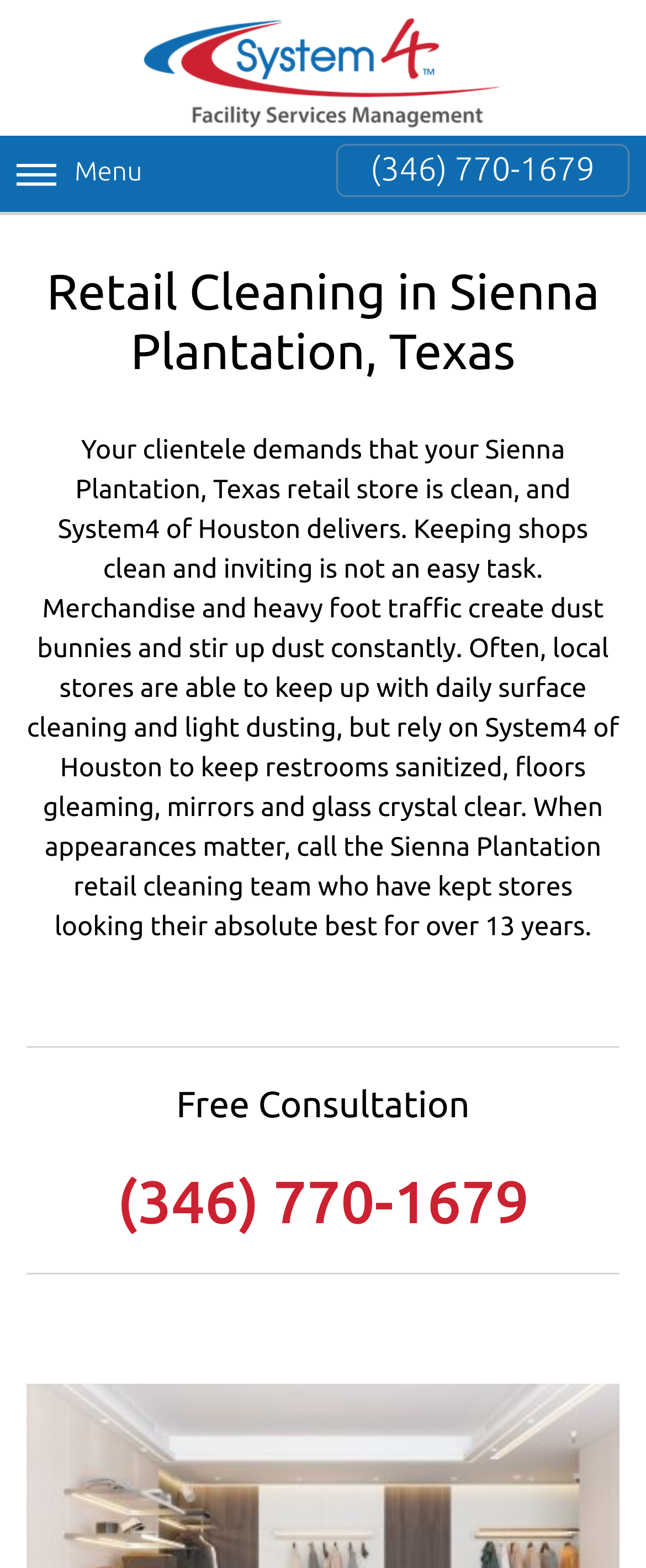How long has System4 of Houston been in business?
Provide a short answer using one word or a brief phrase based on the image.

Over 13 years